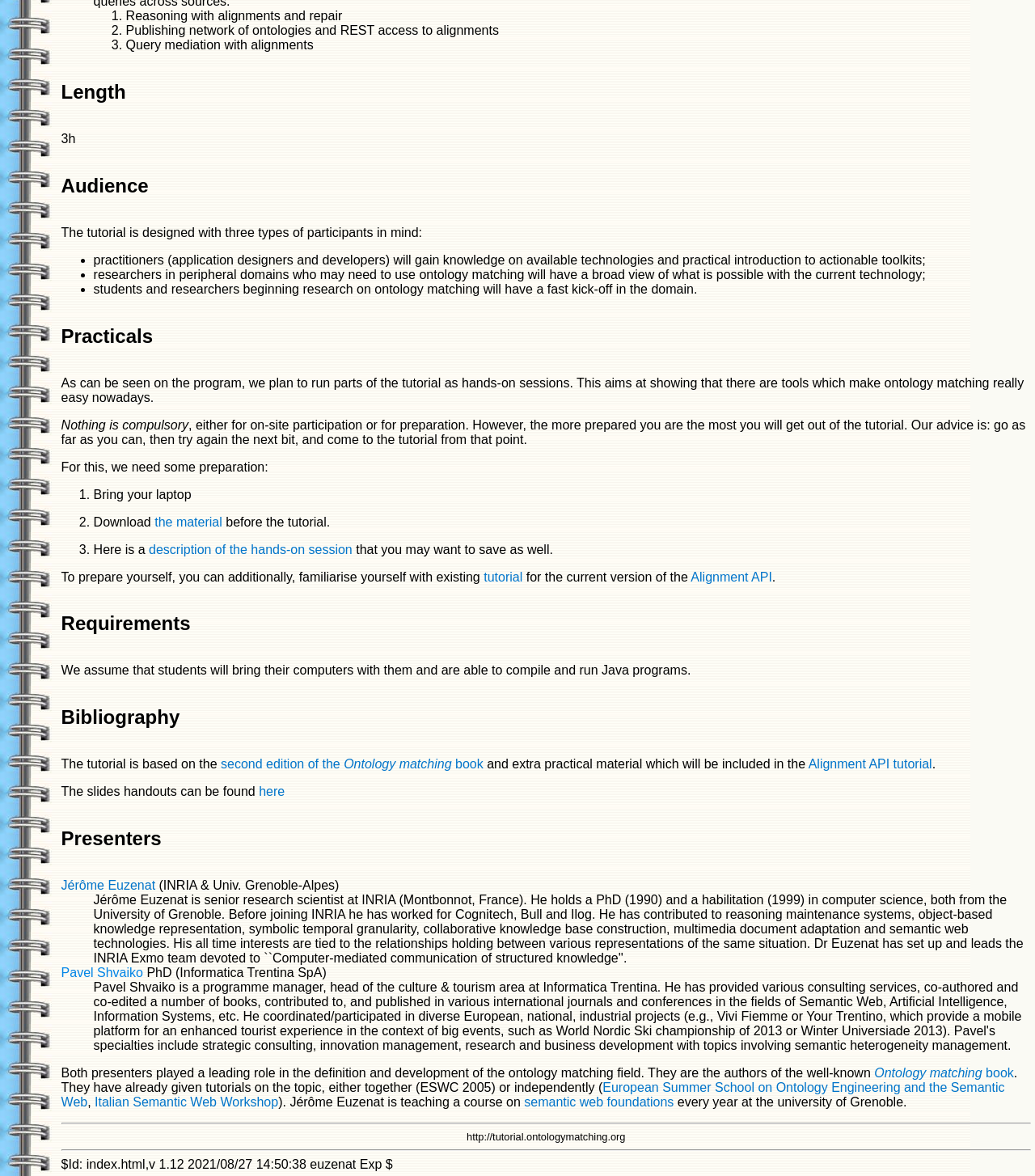What is the length of the tutorial?
Use the information from the screenshot to give a comprehensive response to the question.

The length of the tutorial is mentioned in the 'Length' section, which is 3 hours.